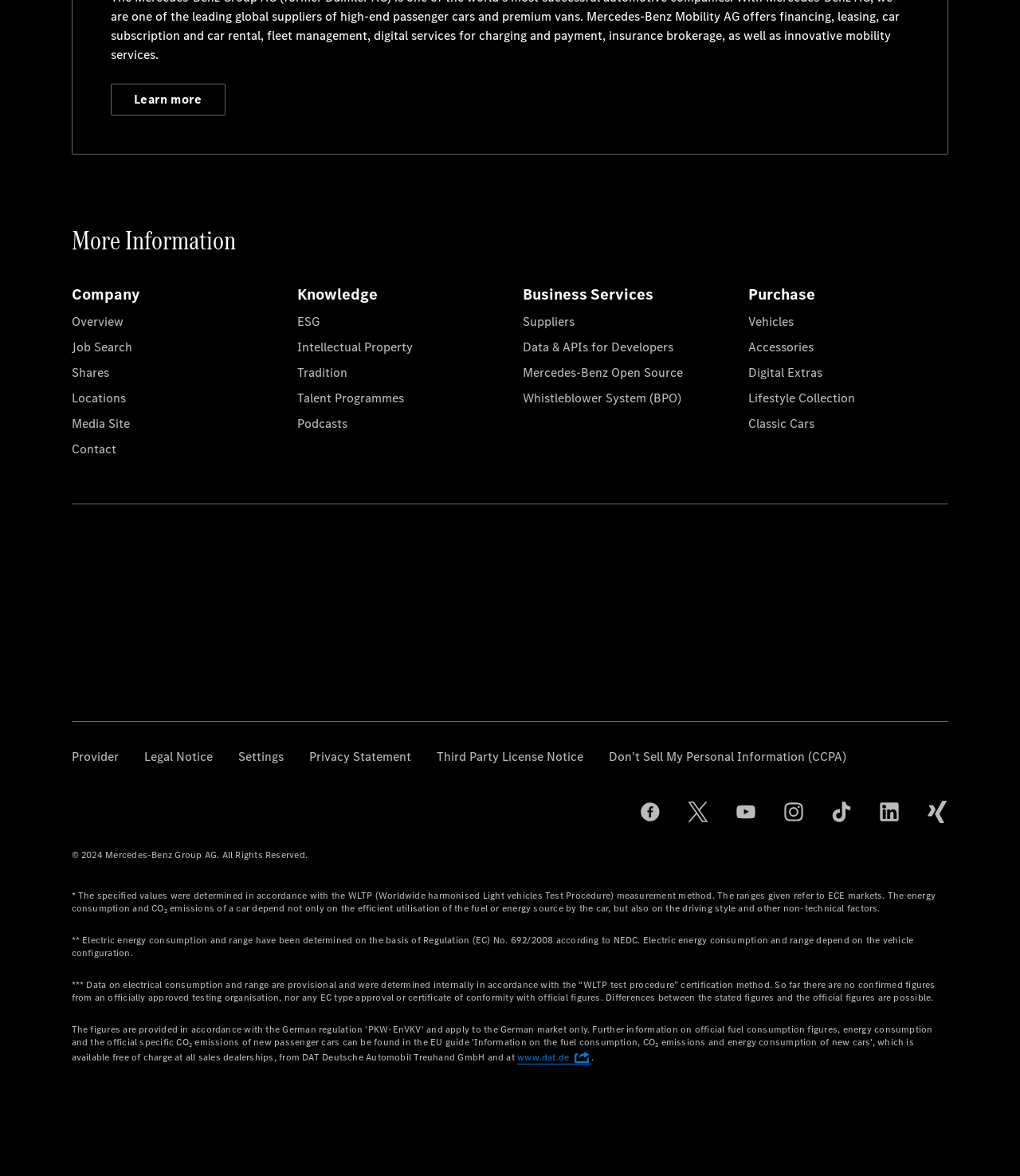Pinpoint the bounding box coordinates of the area that should be clicked to complete the following instruction: "Visit the media site". The coordinates must be given as four float numbers between 0 and 1, i.e., [left, top, right, bottom].

[0.07, 0.353, 0.127, 0.369]